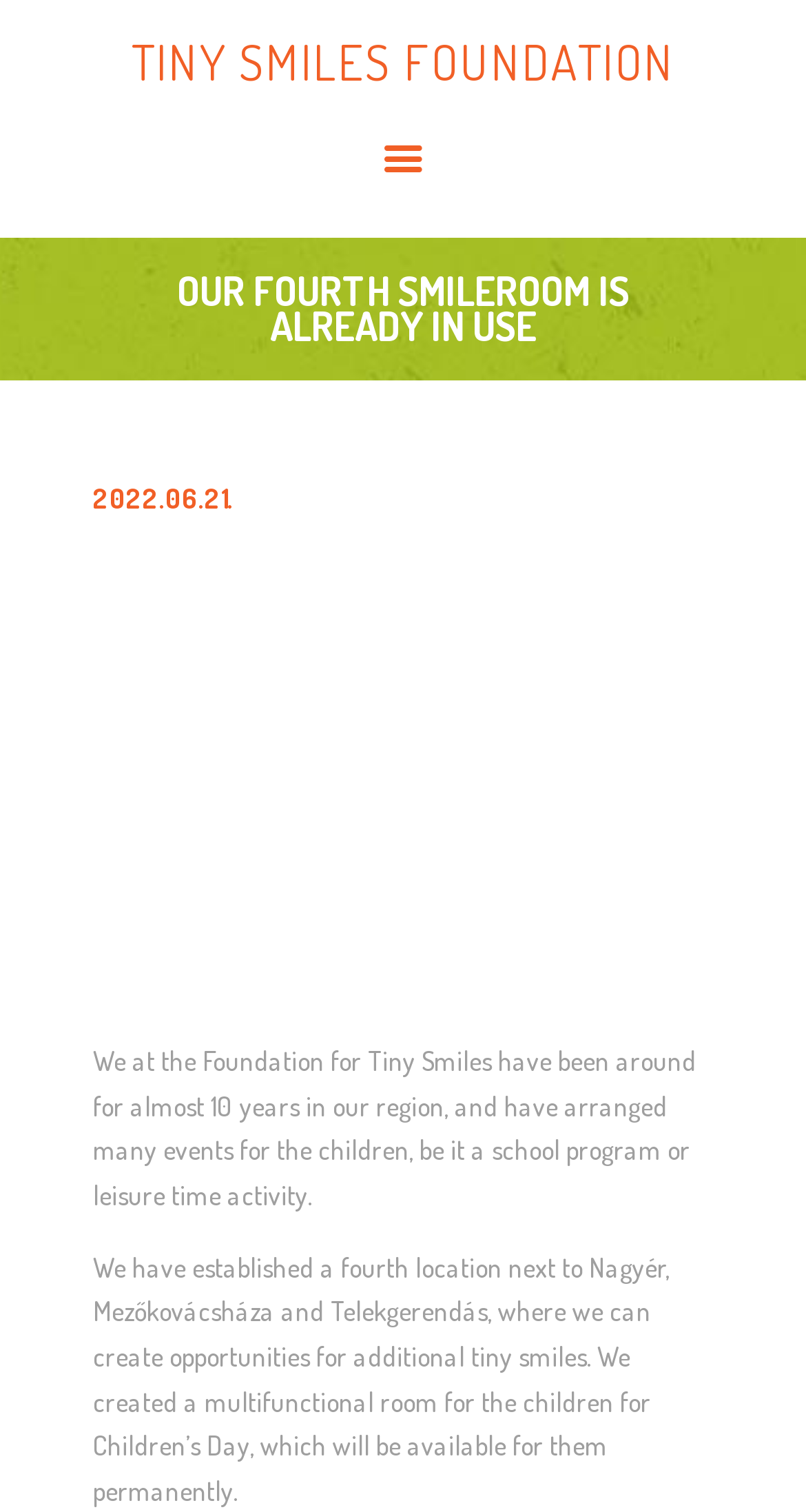Please determine the bounding box coordinates for the UI element described as: "Tiny Smiles Foundation".

[0.0, 0.078, 1.0, 0.118]